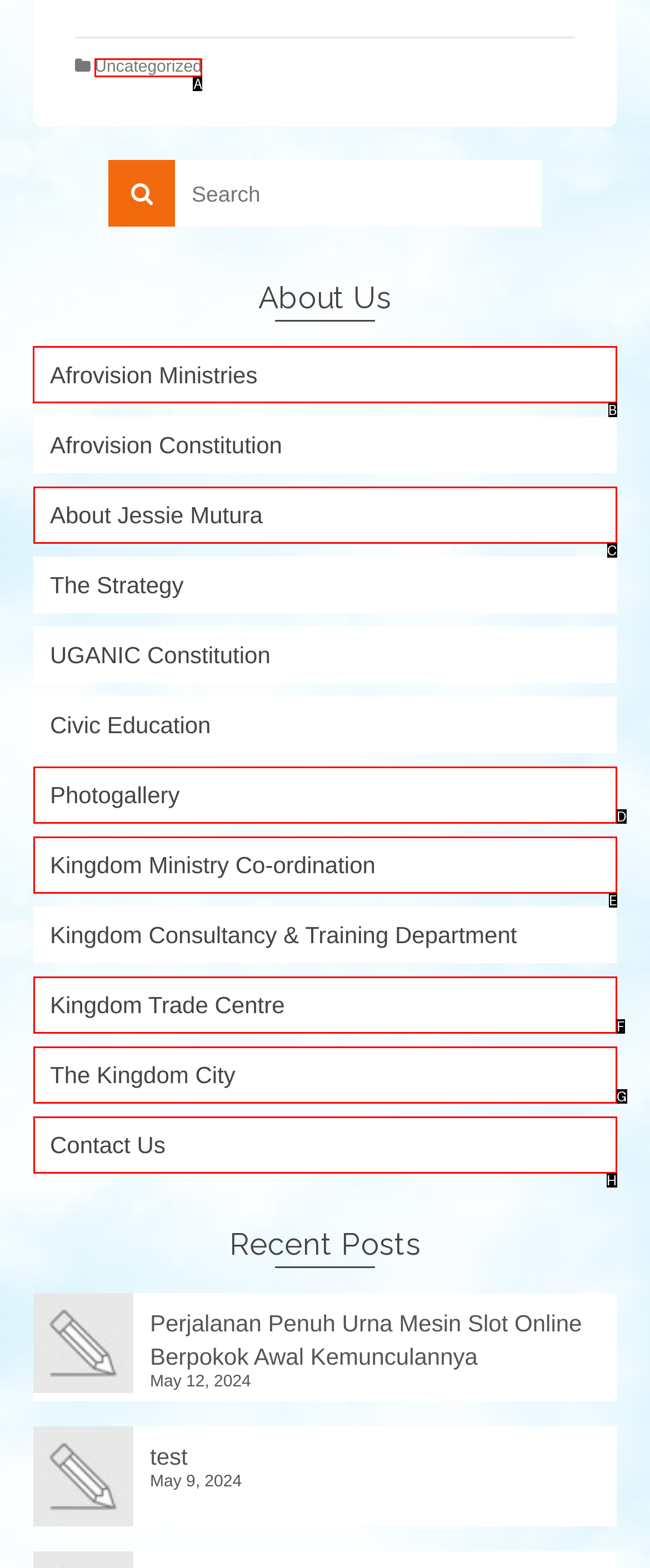Determine the correct UI element to click for this instruction: Explore 'Investigação'. Respond with the letter of the chosen element.

None